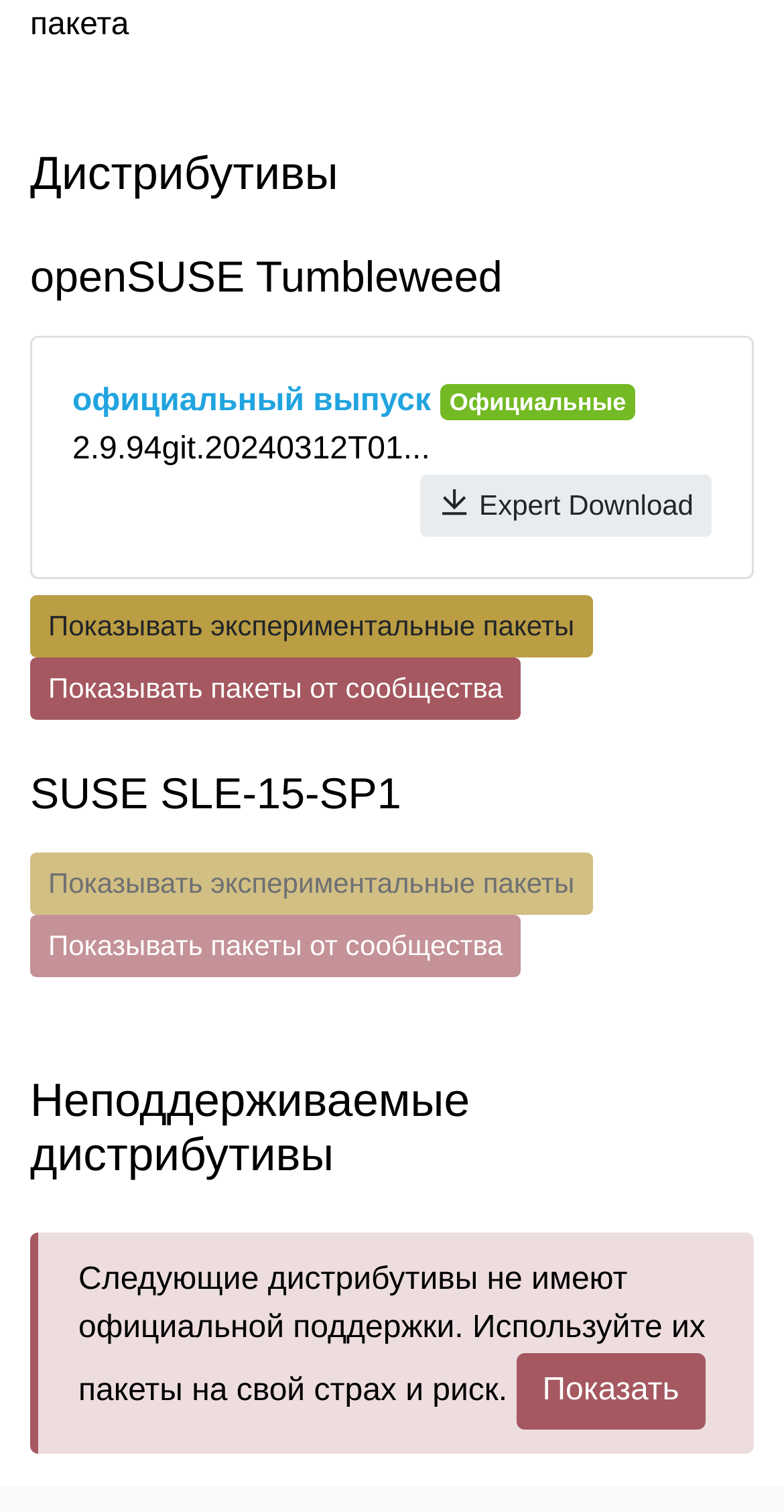Provide a short, one-word or phrase answer to the question below:
What is the text of the first button?

Показывать экспериментальные пакеты